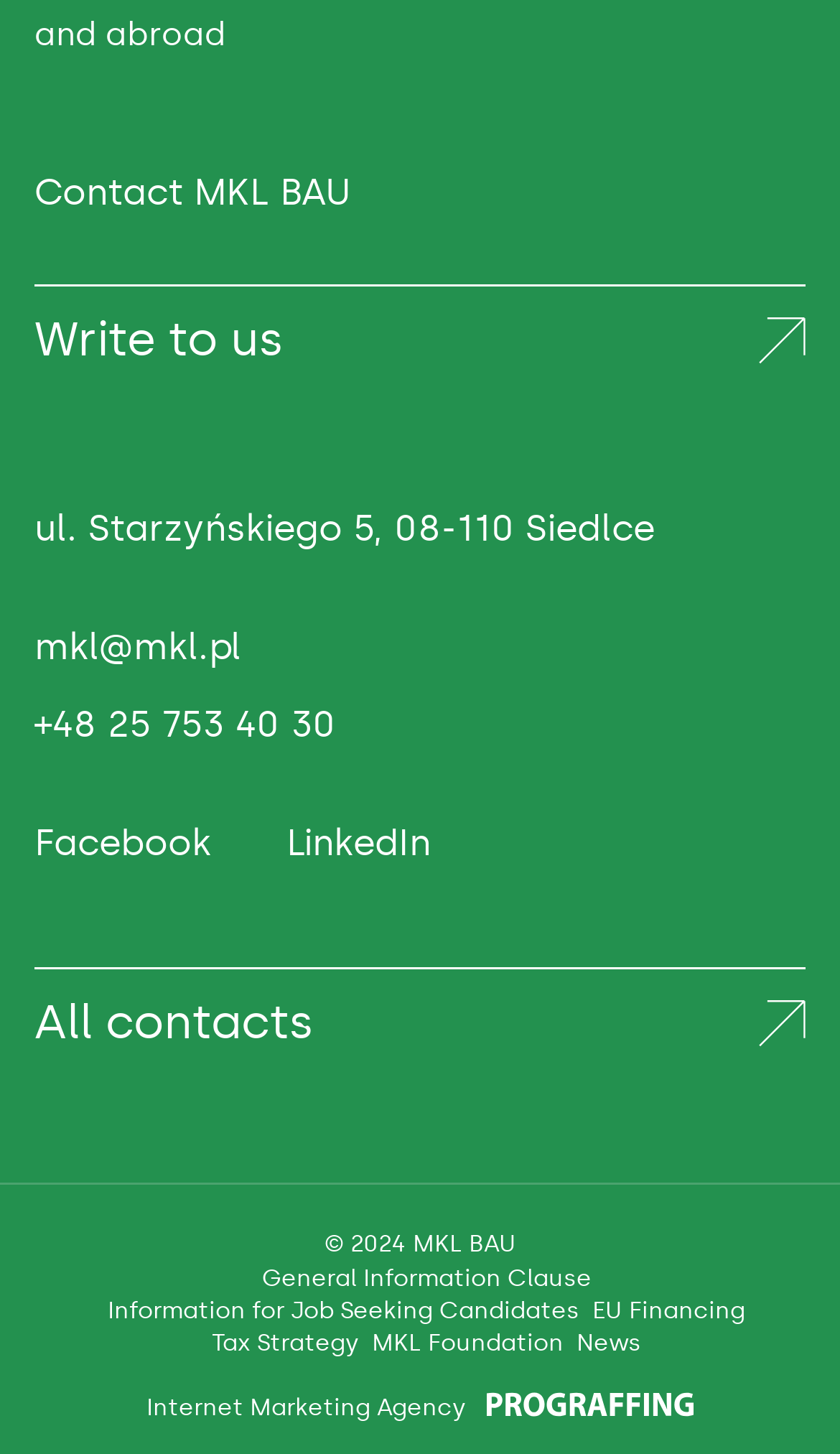Given the description: "next", determine the bounding box coordinates of the UI element. The coordinates should be formatted as four float numbers between 0 and 1, [left, top, right, bottom].

None